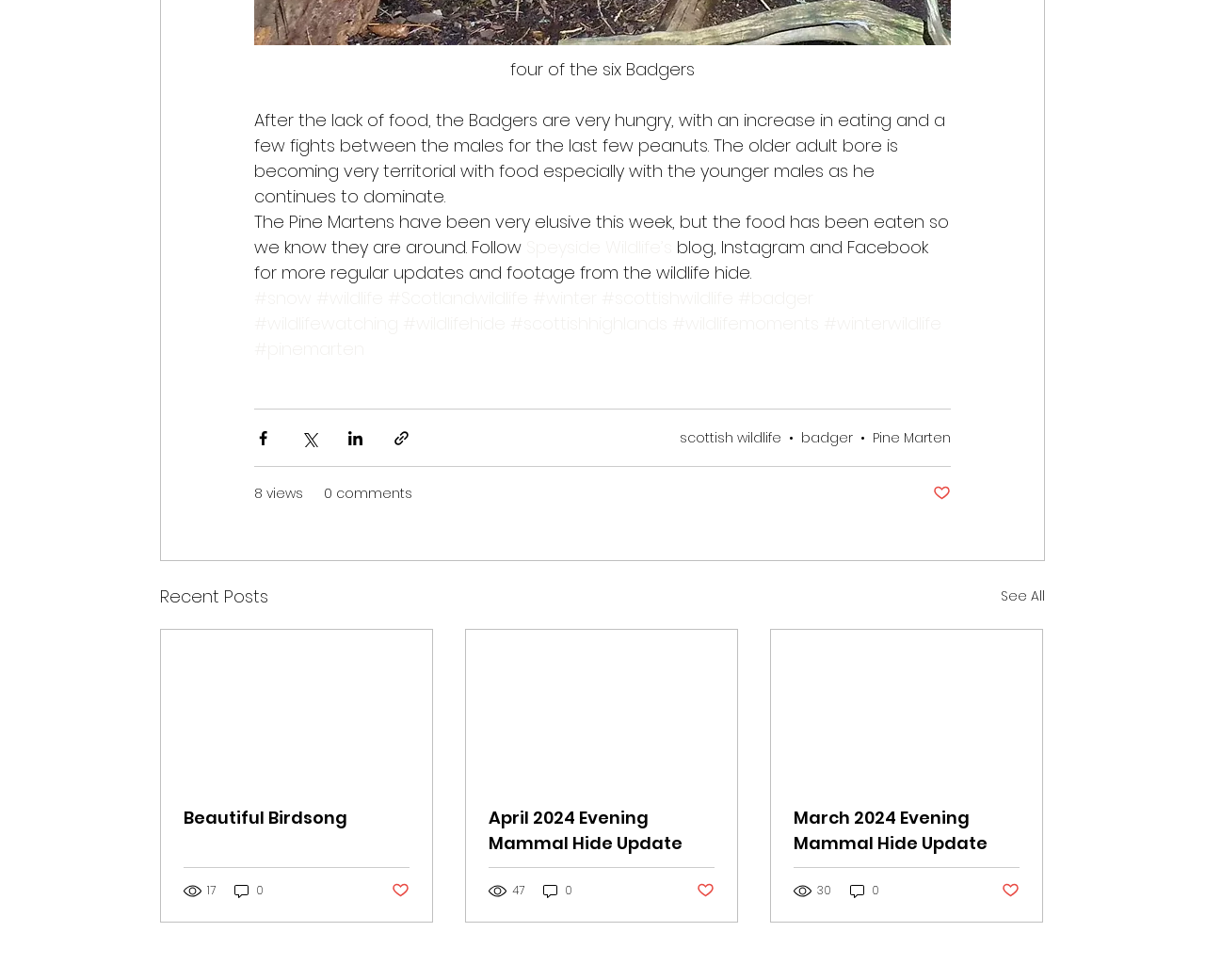Determine the coordinates of the bounding box that should be clicked to complete the instruction: "Visit the Lead2pass homepage". The coordinates should be represented by four float numbers between 0 and 1: [left, top, right, bottom].

None